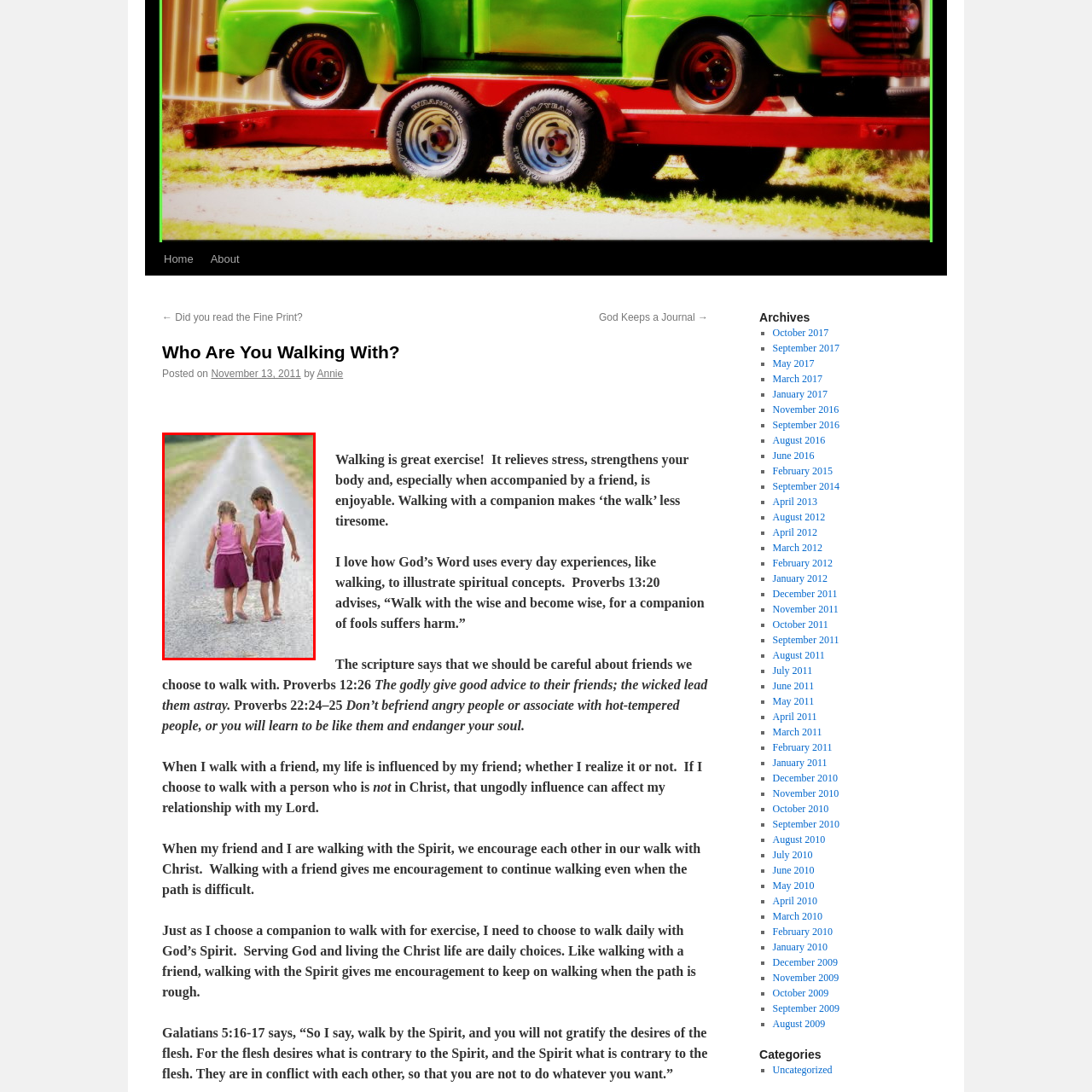Inspect the image outlined by the red box and answer the question using a single word or phrase:
What surrounds the pathway?

lush greenery